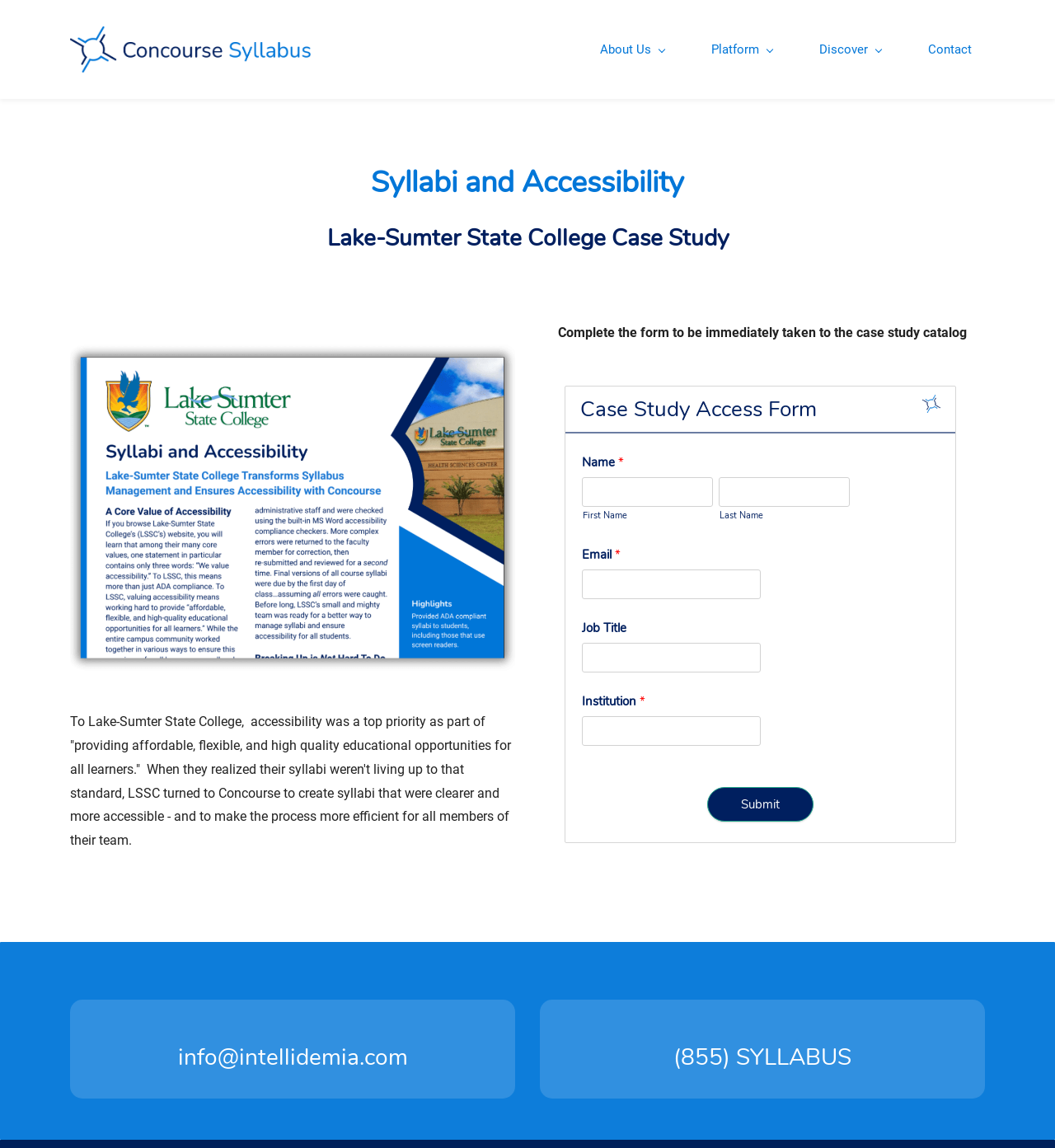Give a succinct answer to this question in a single word or phrase: 
What is the purpose of the form on this webpage?

To access the case study catalog